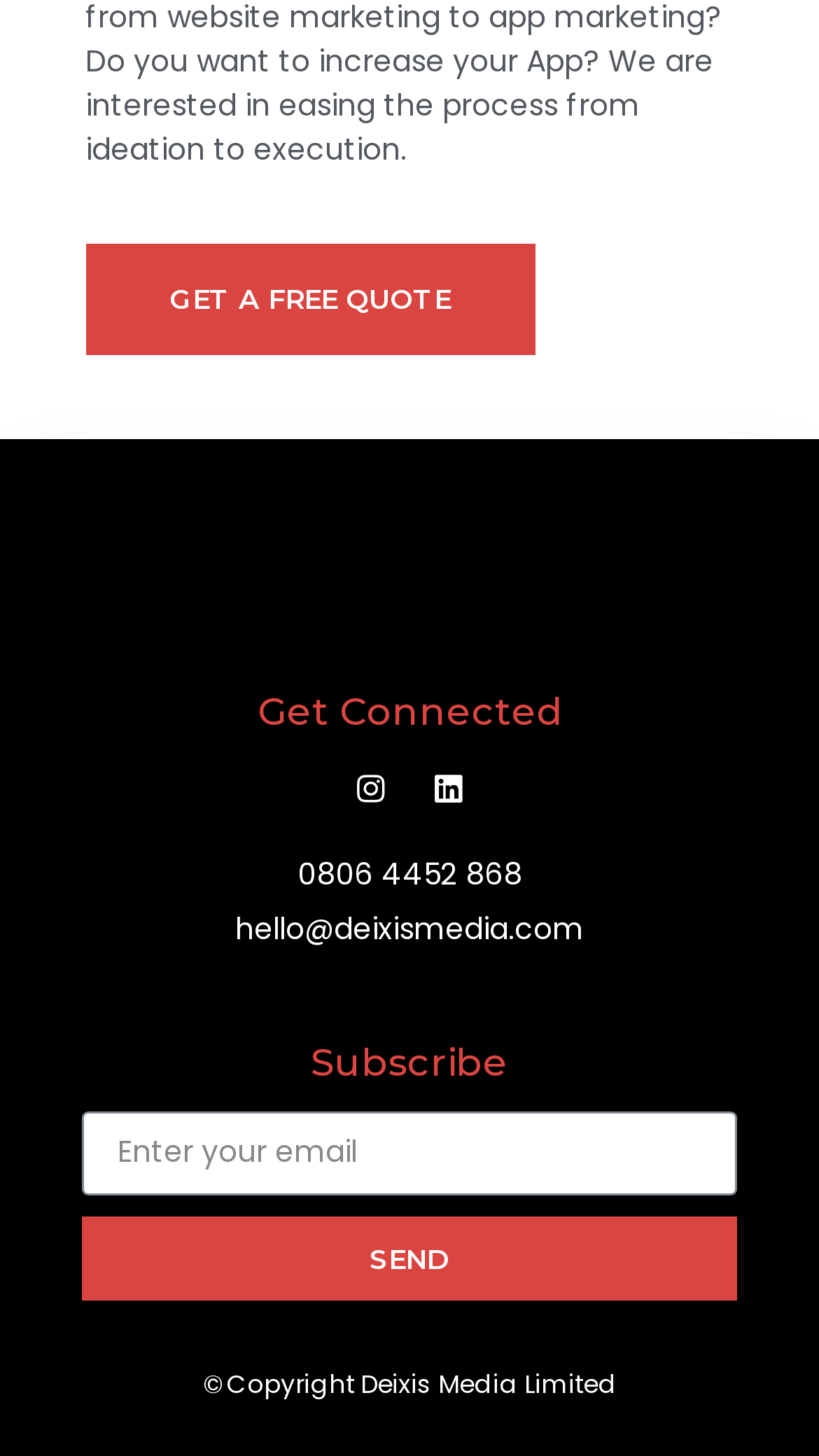Can you find the bounding box coordinates for the UI element given this description: "aria-label="Quick actions""? Provide the coordinates as four float numbers between 0 and 1: [left, top, right, bottom].

None